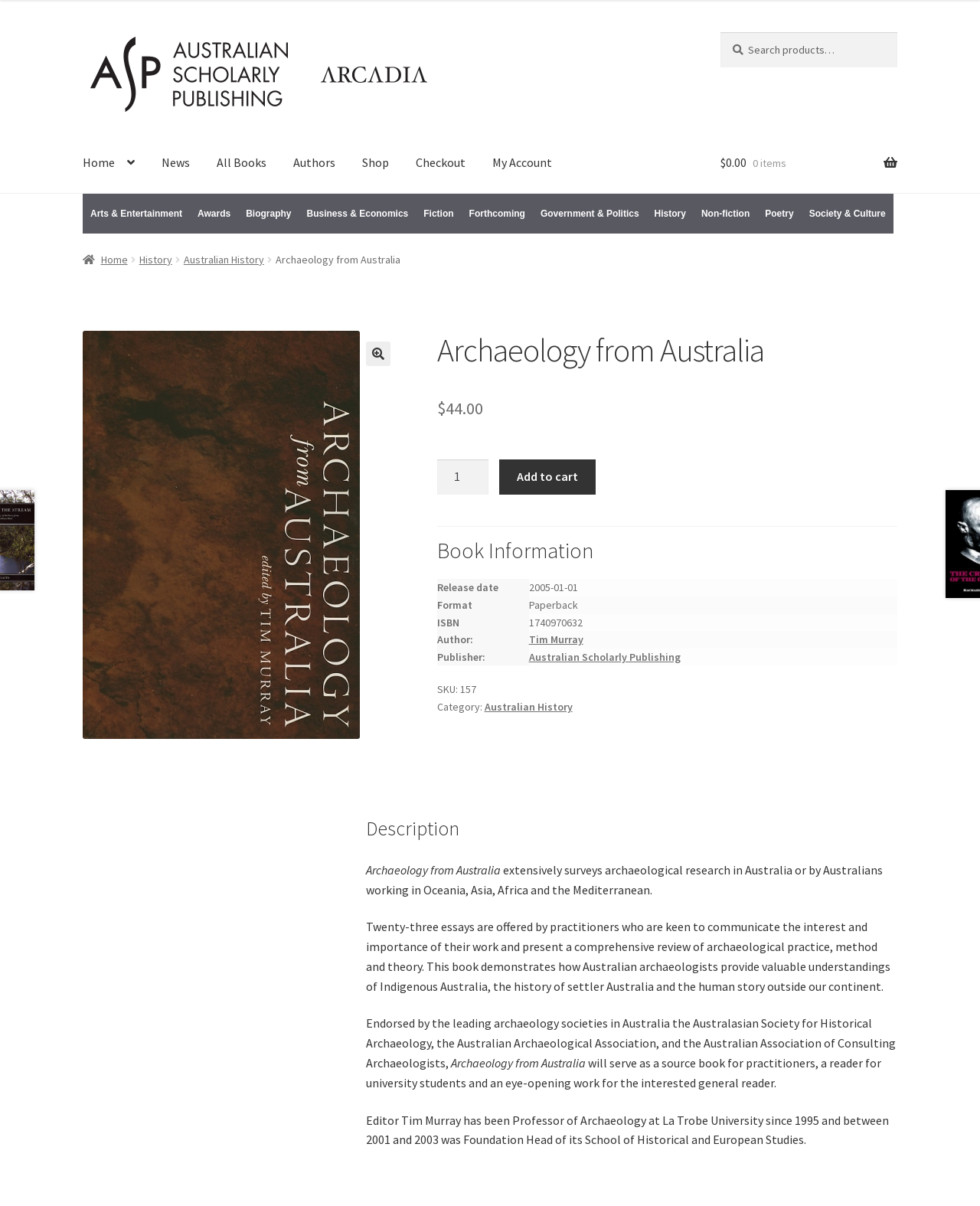Please determine the bounding box coordinates for the UI element described here. Use the format (top-left x, top-left y, bottom-right x, bottom-right y) with values bounded between 0 and 1: home

None